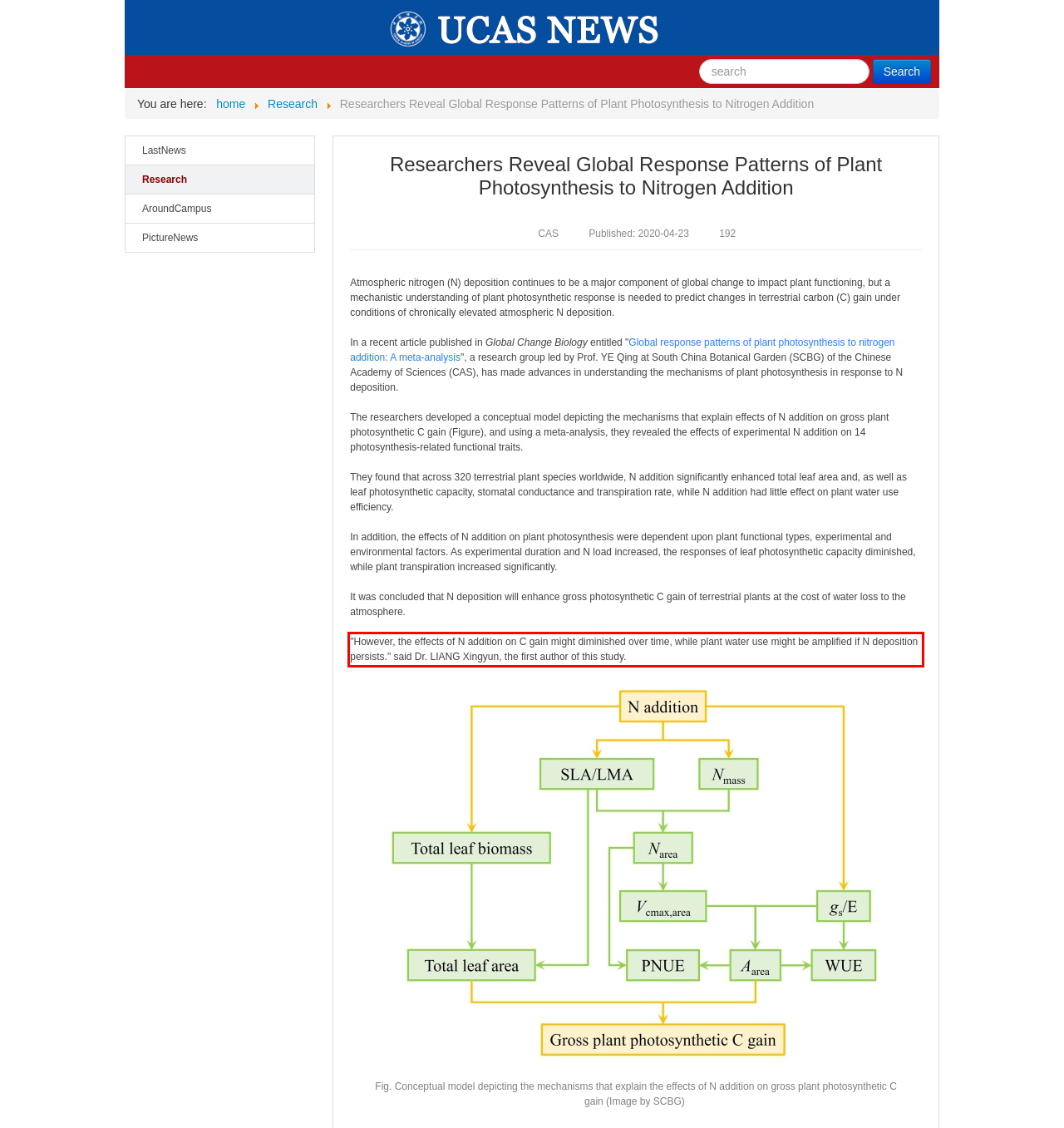Using the provided webpage screenshot, recognize the text content in the area marked by the red bounding box.

"However, the effects of N addition on C gain might diminished over time, while plant water use might be amplified if N deposition persists." said Dr. LIANG Xingyun, the first author of this study.